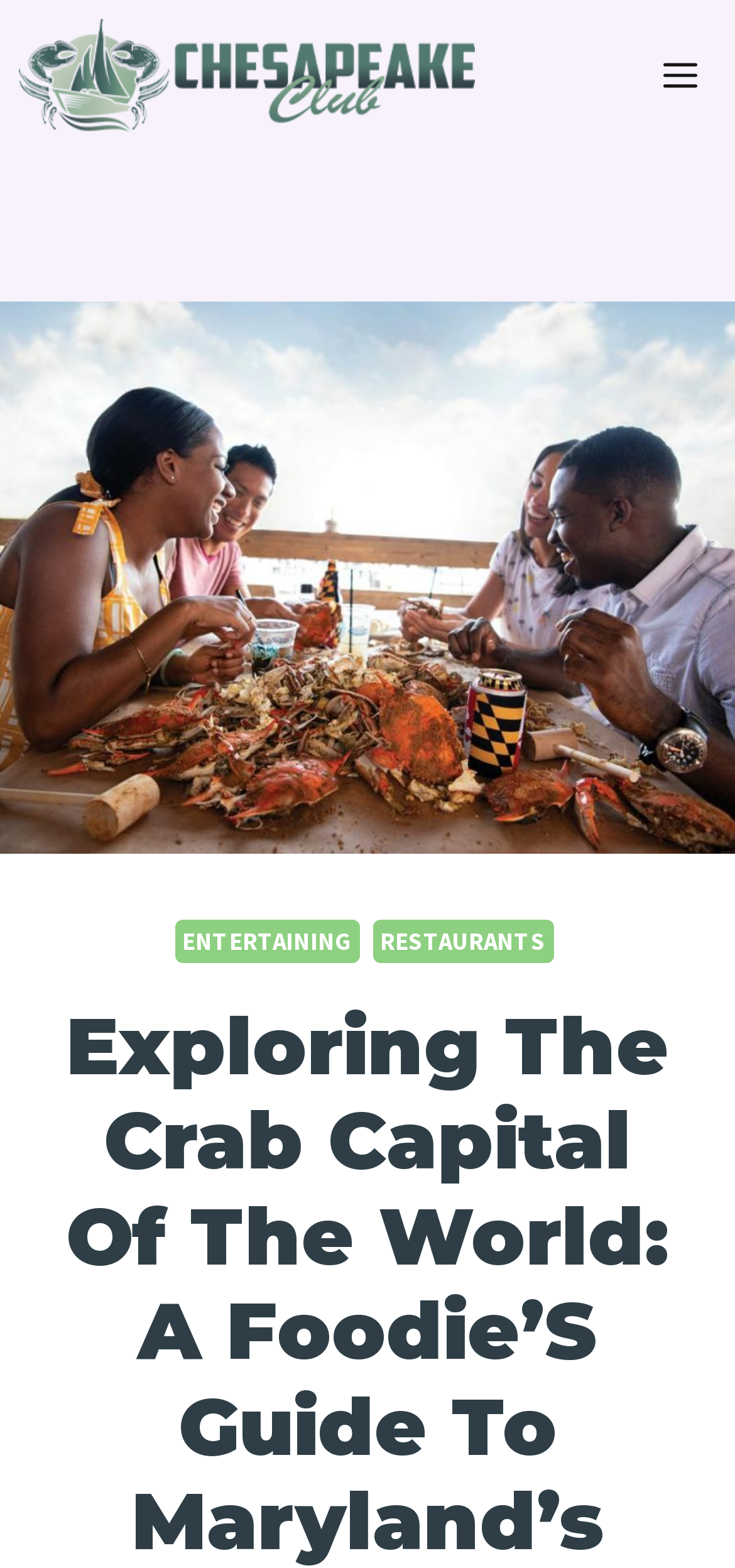Use a single word or phrase to answer this question: 
How many links are there in the primary navigation?

3